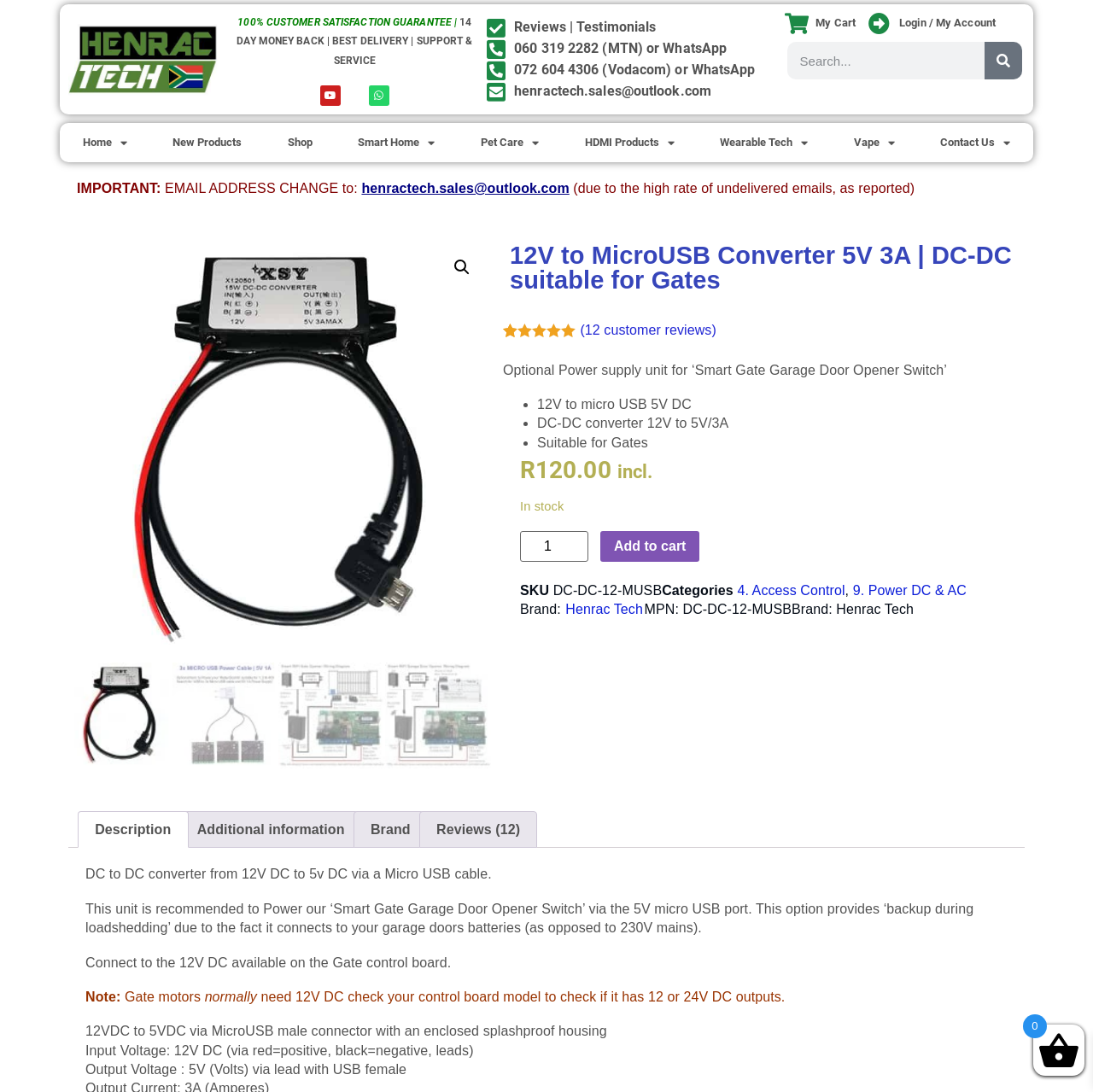Please predict the bounding box coordinates (top-left x, top-left y, bottom-right x, bottom-right y) for the UI element in the screenshot that fits the description: Smart Home

[0.307, 0.113, 0.419, 0.149]